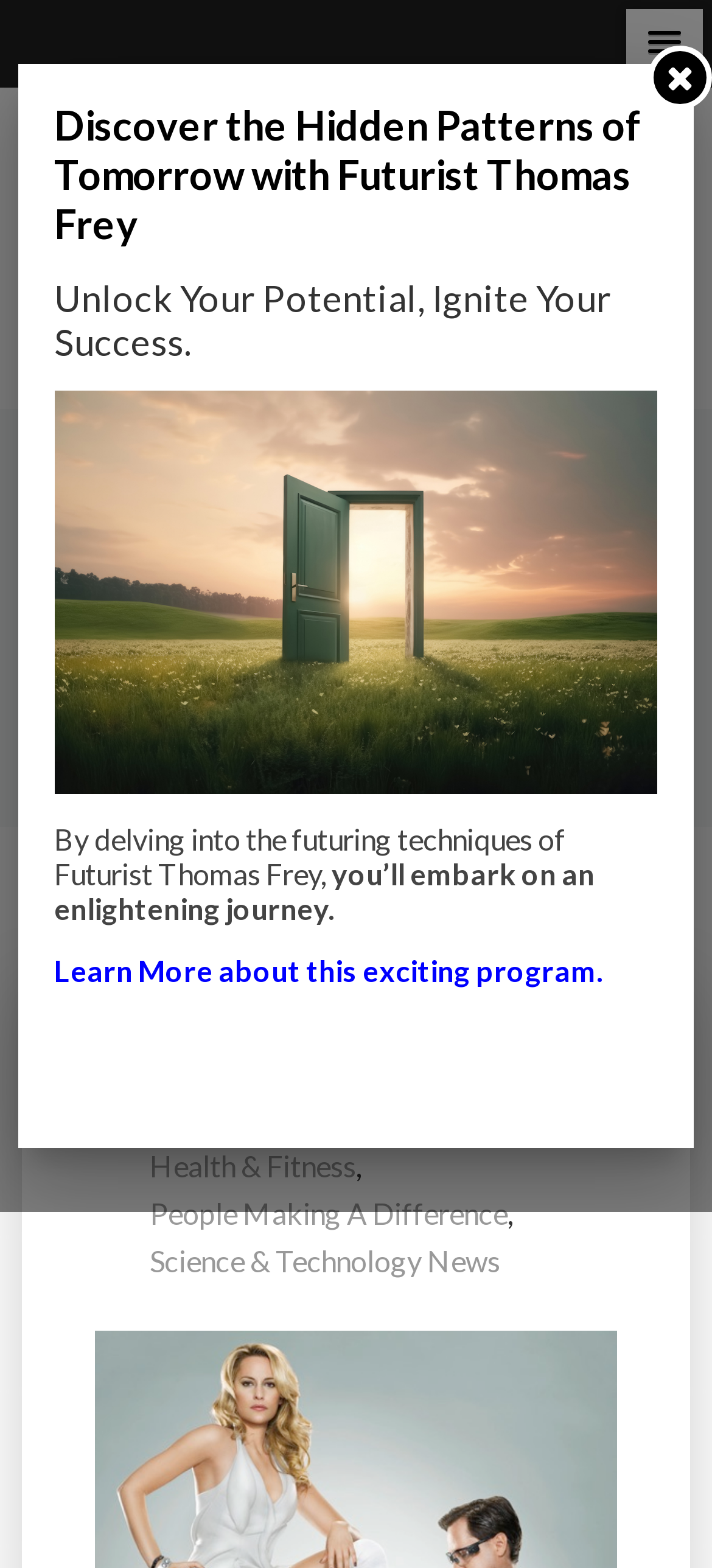Please provide the bounding box coordinates for the element that needs to be clicked to perform the following instruction: "Explore the Science & Technology News". The coordinates should be given as four float numbers between 0 and 1, i.e., [left, top, right, bottom].

[0.21, 0.79, 0.703, 0.82]